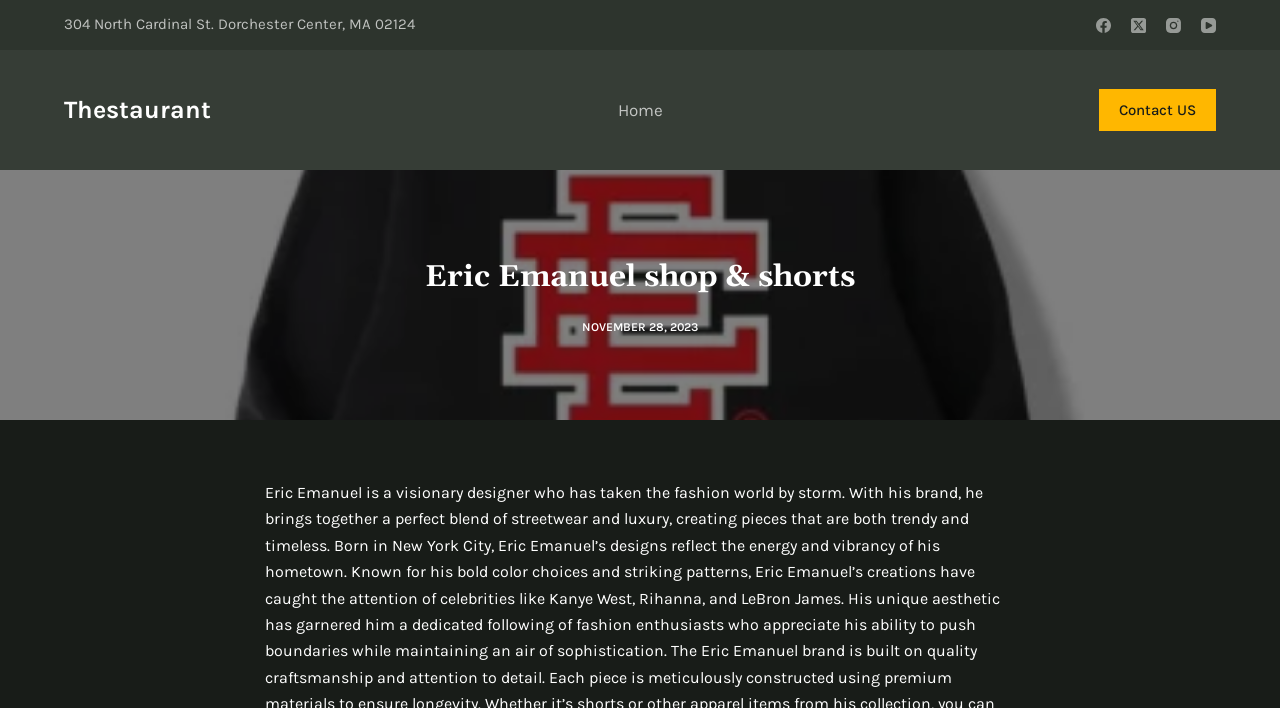What is the name of the link located at the top right corner?
Offer a detailed and full explanation in response to the question.

I found the link by looking at the link element located at the top right corner of the page, which is labeled 'Contact US'.